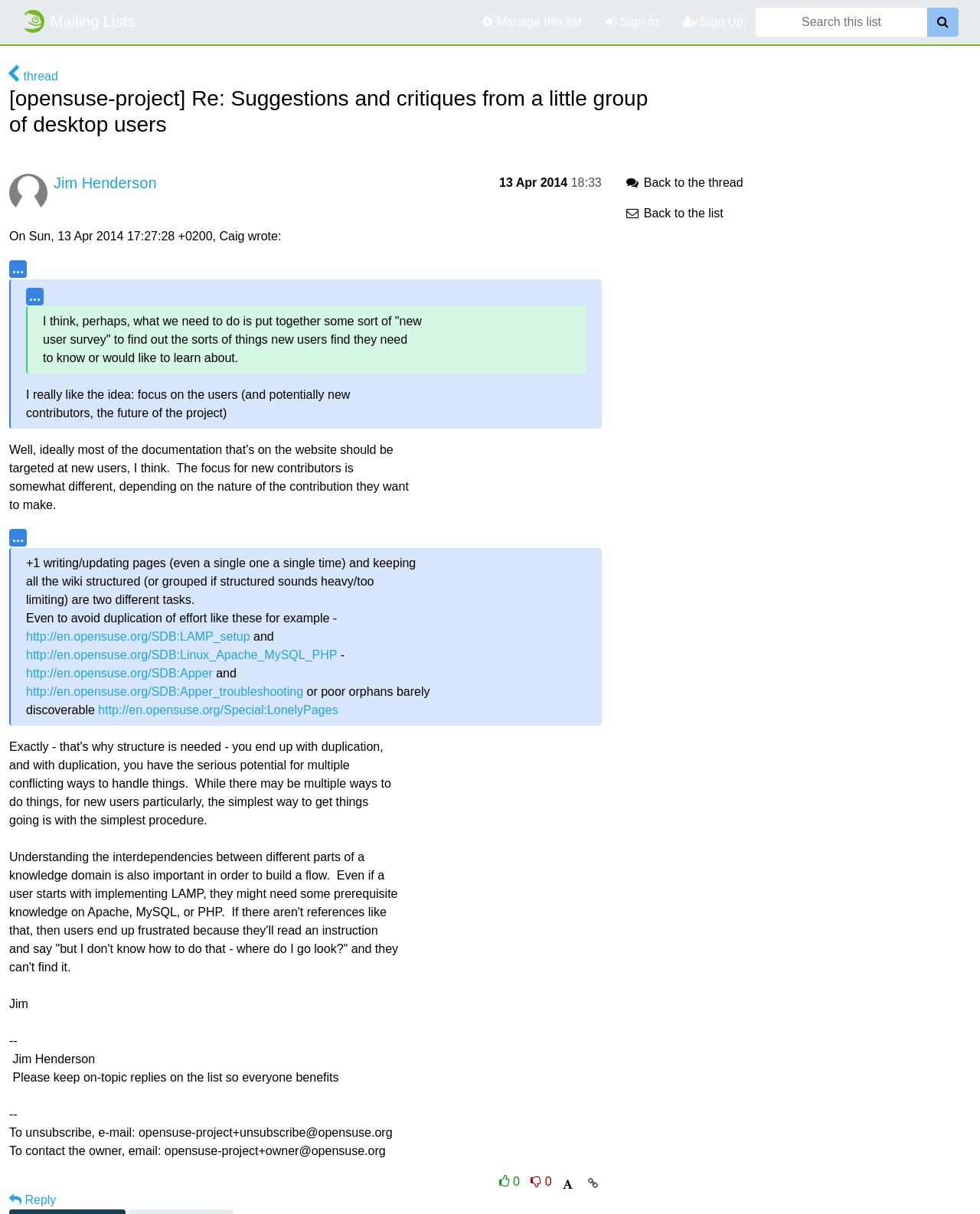Determine the bounding box coordinates of the section to be clicked to follow the instruction: "Back to the list". The coordinates should be given as four float numbers between 0 and 1, formatted as [left, top, right, bottom].

[0.637, 0.17, 0.738, 0.181]